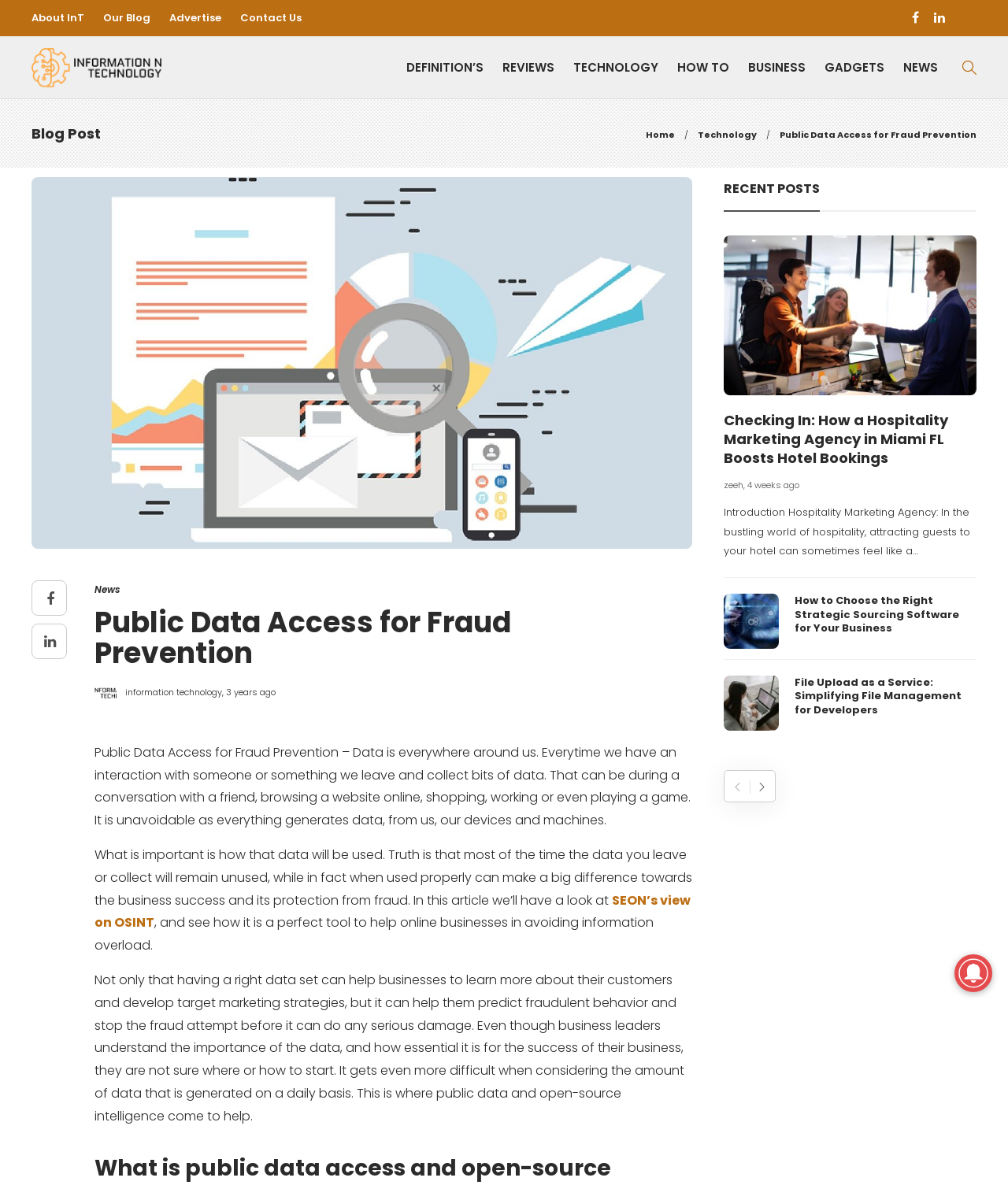Ascertain the bounding box coordinates for the UI element detailed here: "News". The coordinates should be provided as [left, top, right, bottom] with each value being a float between 0 and 1.

[0.896, 0.032, 0.93, 0.082]